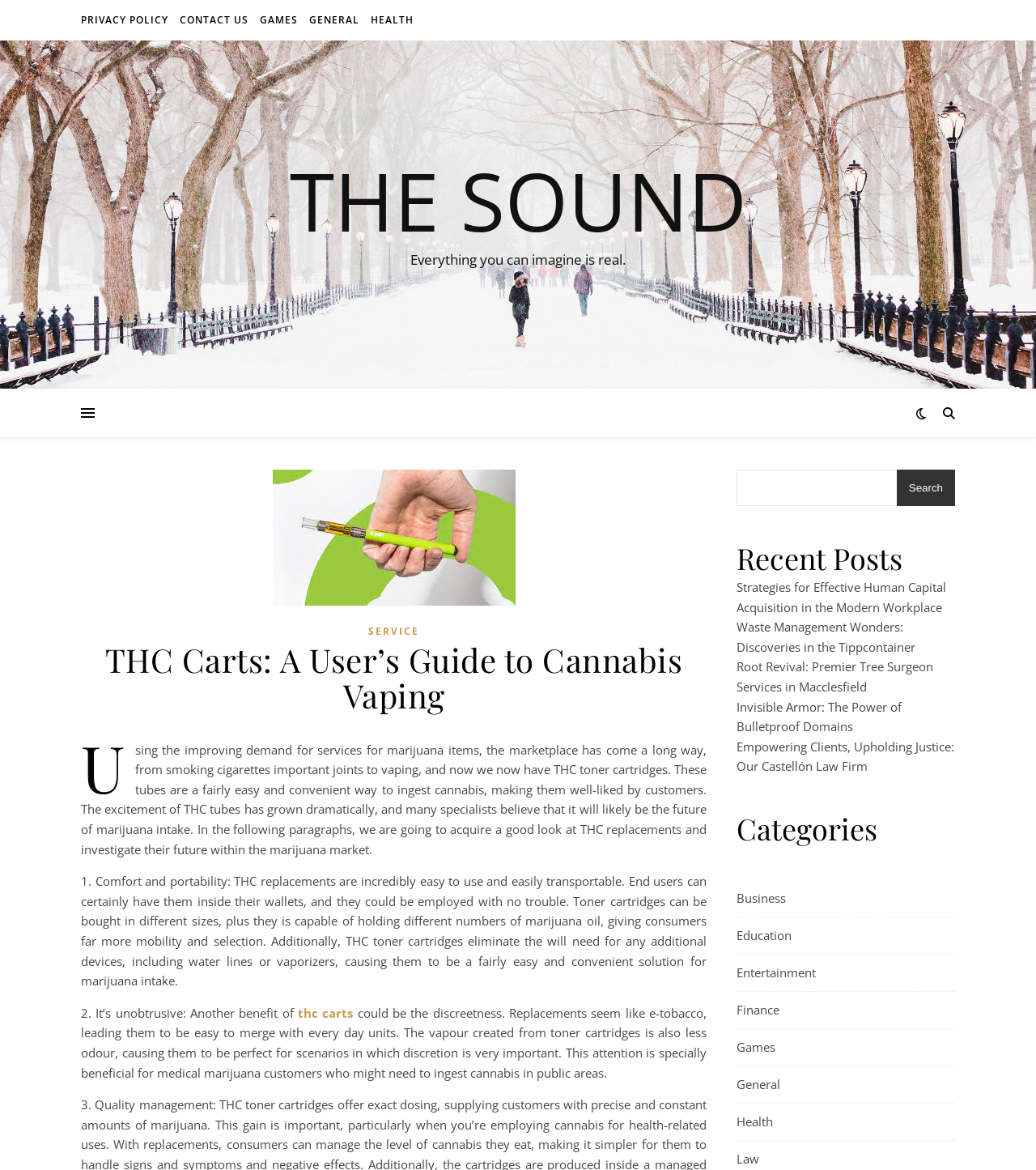Please find and generate the text of the main heading on the webpage.

THC Carts: A User’s Guide to Cannabis Vaping